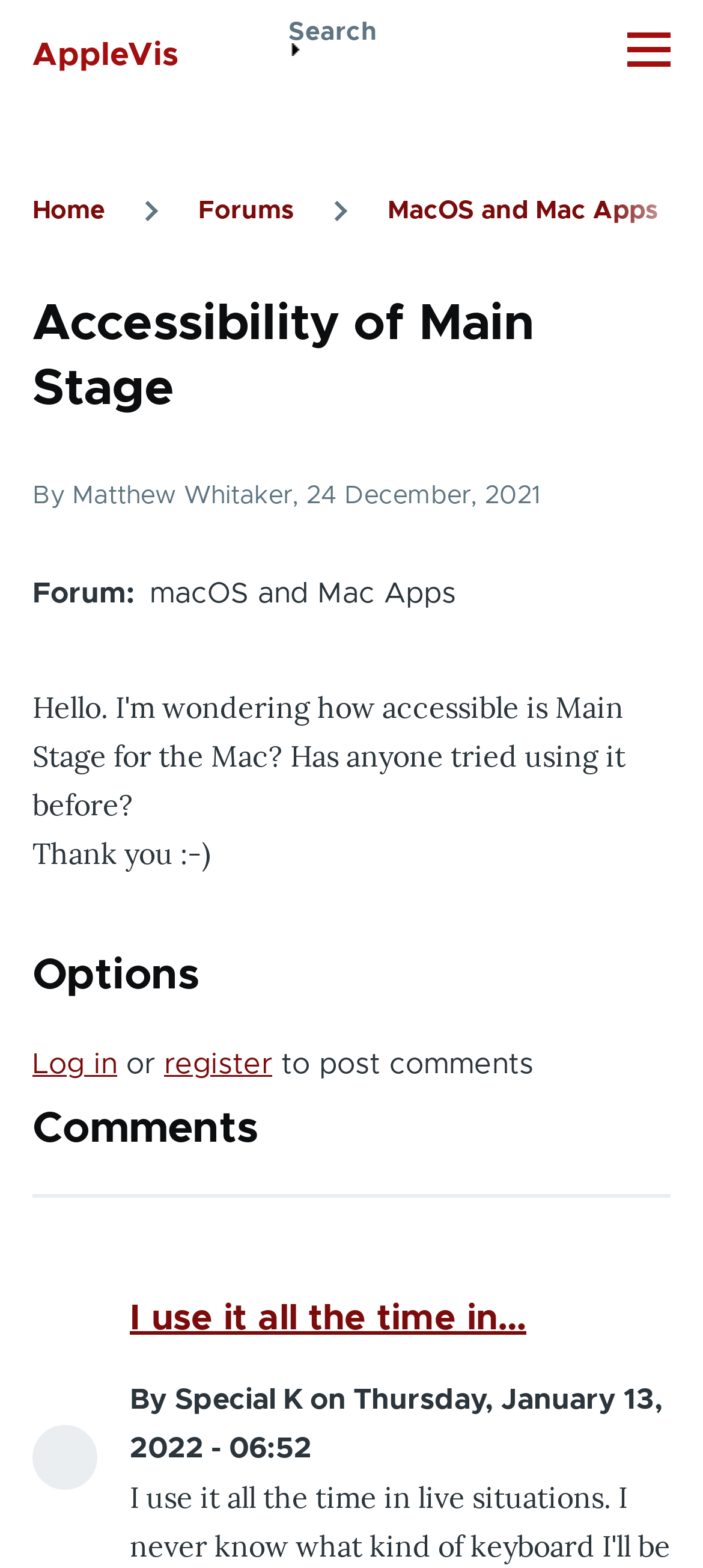How many comments are there in the forum topic?
Look at the image and respond to the question as thoroughly as possible.

I counted the number of comment elements within the comments section, which includes two heading elements with comment text, indicating that there are two comments in the forum topic.